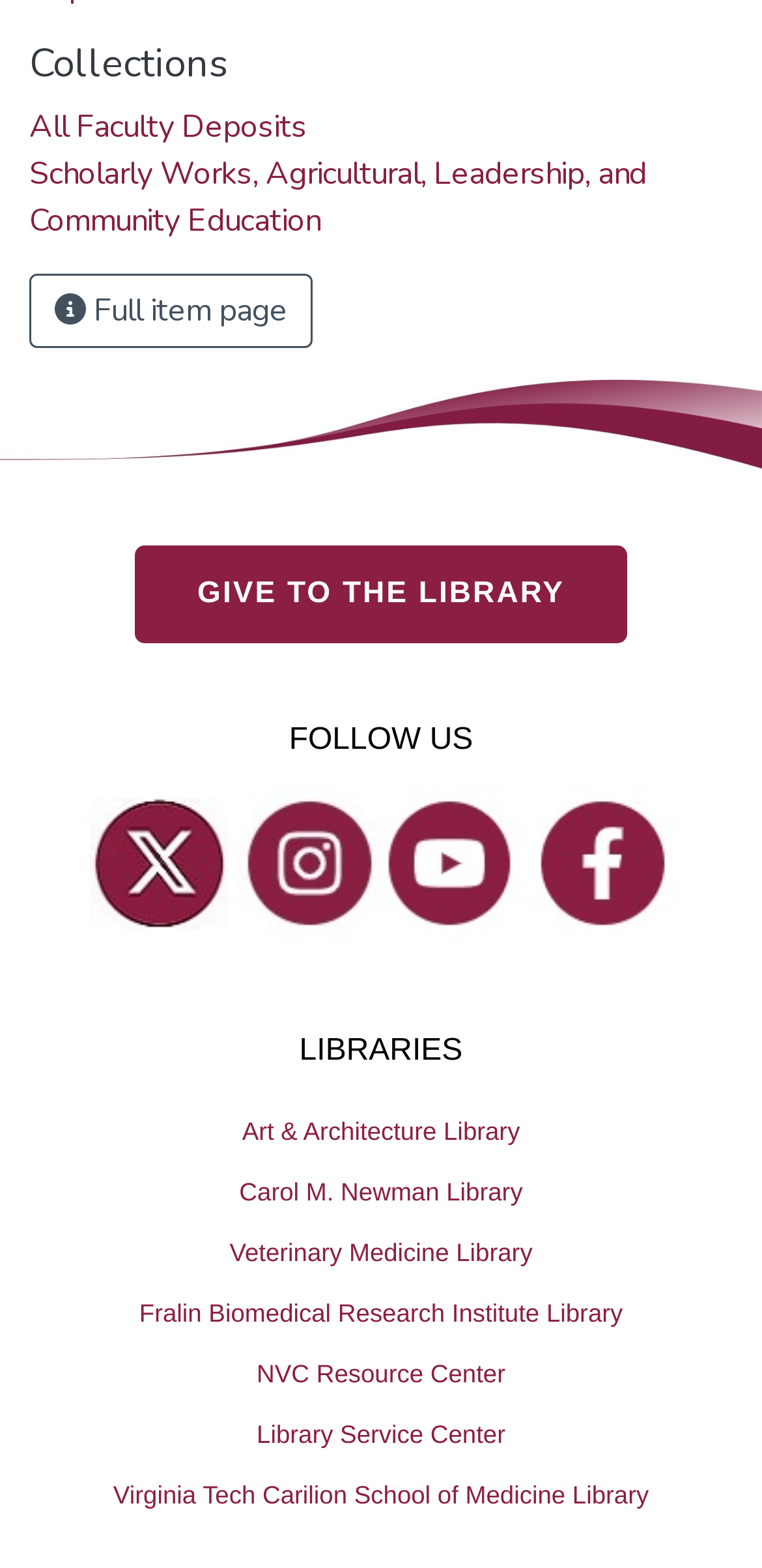With reference to the image, please provide a detailed answer to the following question: What is the purpose of the 'GIVE TO THE LIBRARY' button?

The purpose of the 'GIVE TO THE LIBRARY' button can be inferred from its text and location on the webpage. It is likely that clicking this button will allow users to make a donation to the library.